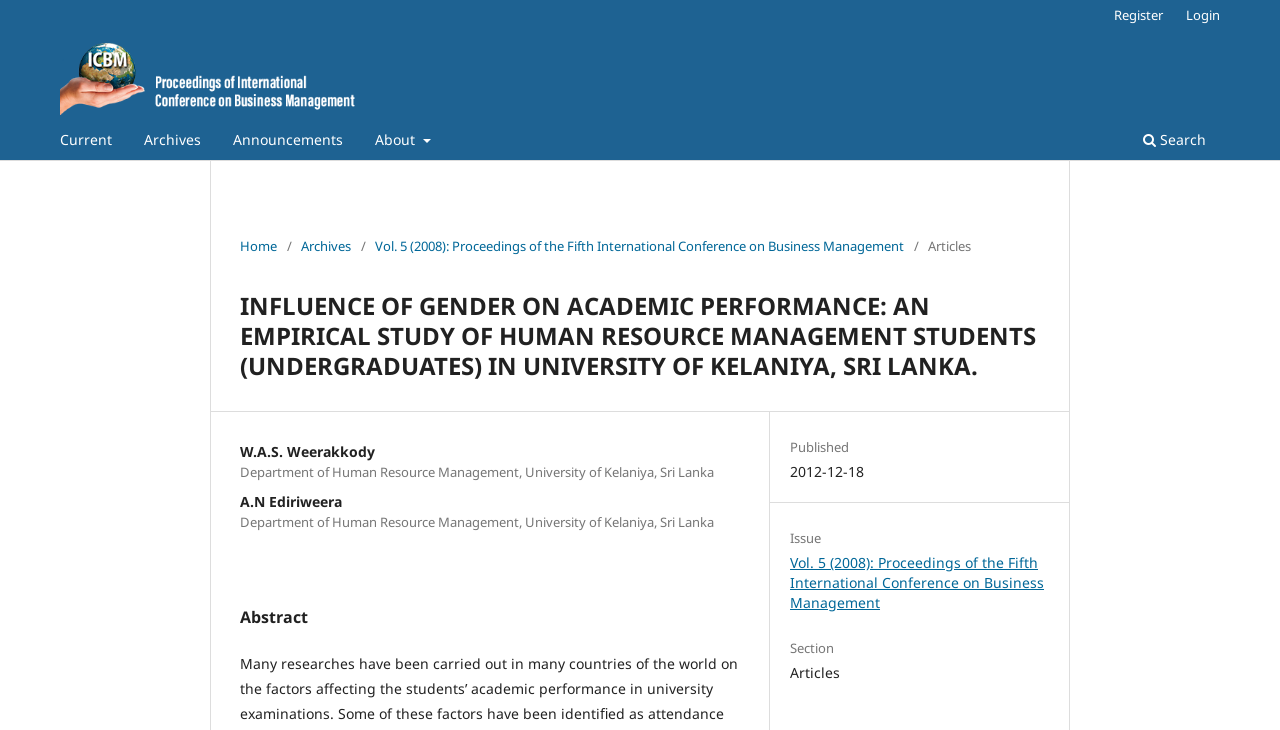Locate the bounding box coordinates of the clickable area to execute the instruction: "Click on the 'Proceedings of International Conference on Business Management' link". Provide the coordinates as four float numbers between 0 and 1, represented as [left, top, right, bottom].

[0.047, 0.048, 0.282, 0.157]